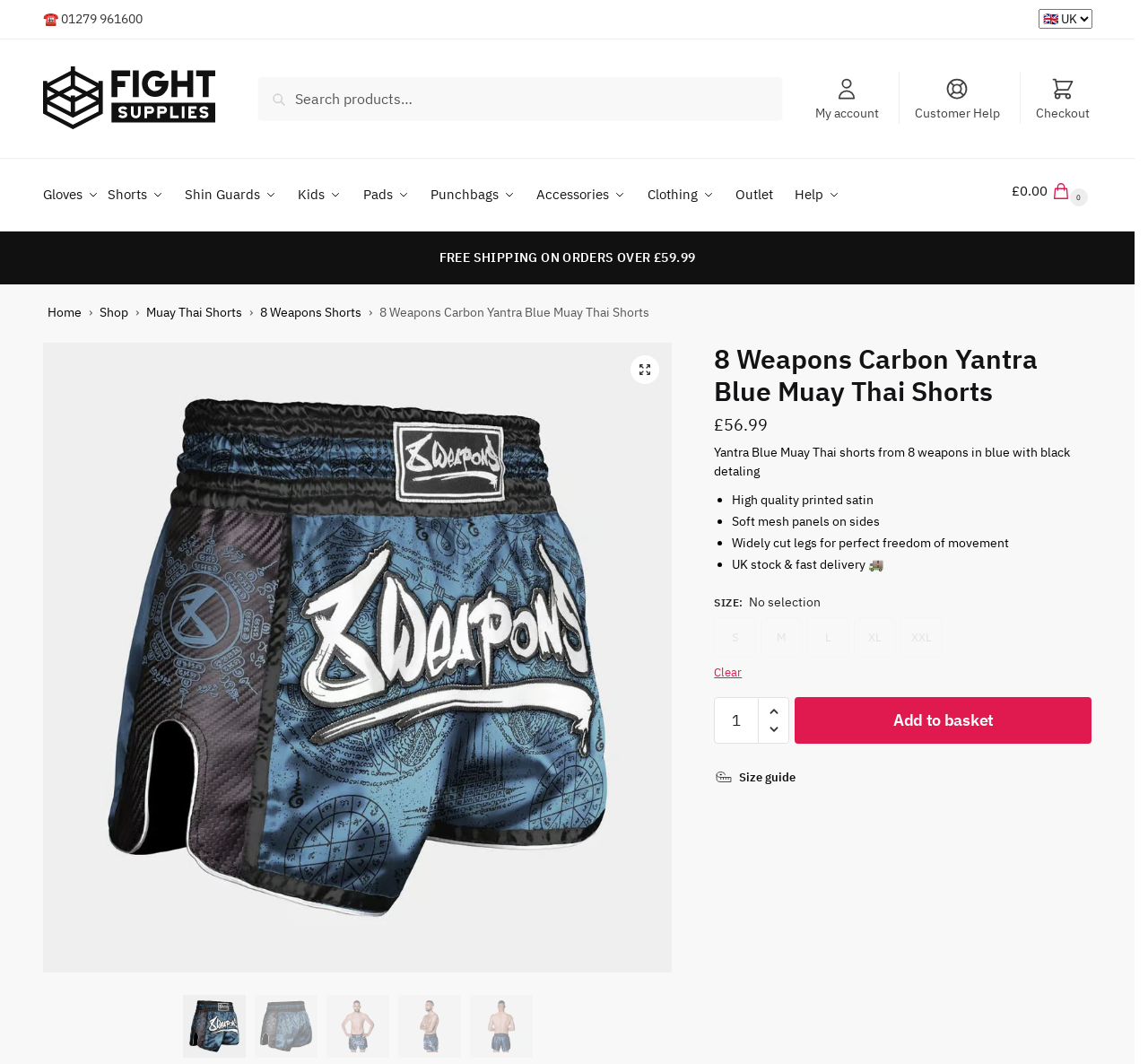Give a one-word or short-phrase answer to the following question: 
What is the current price of the Muay Thai shorts?

£56.99